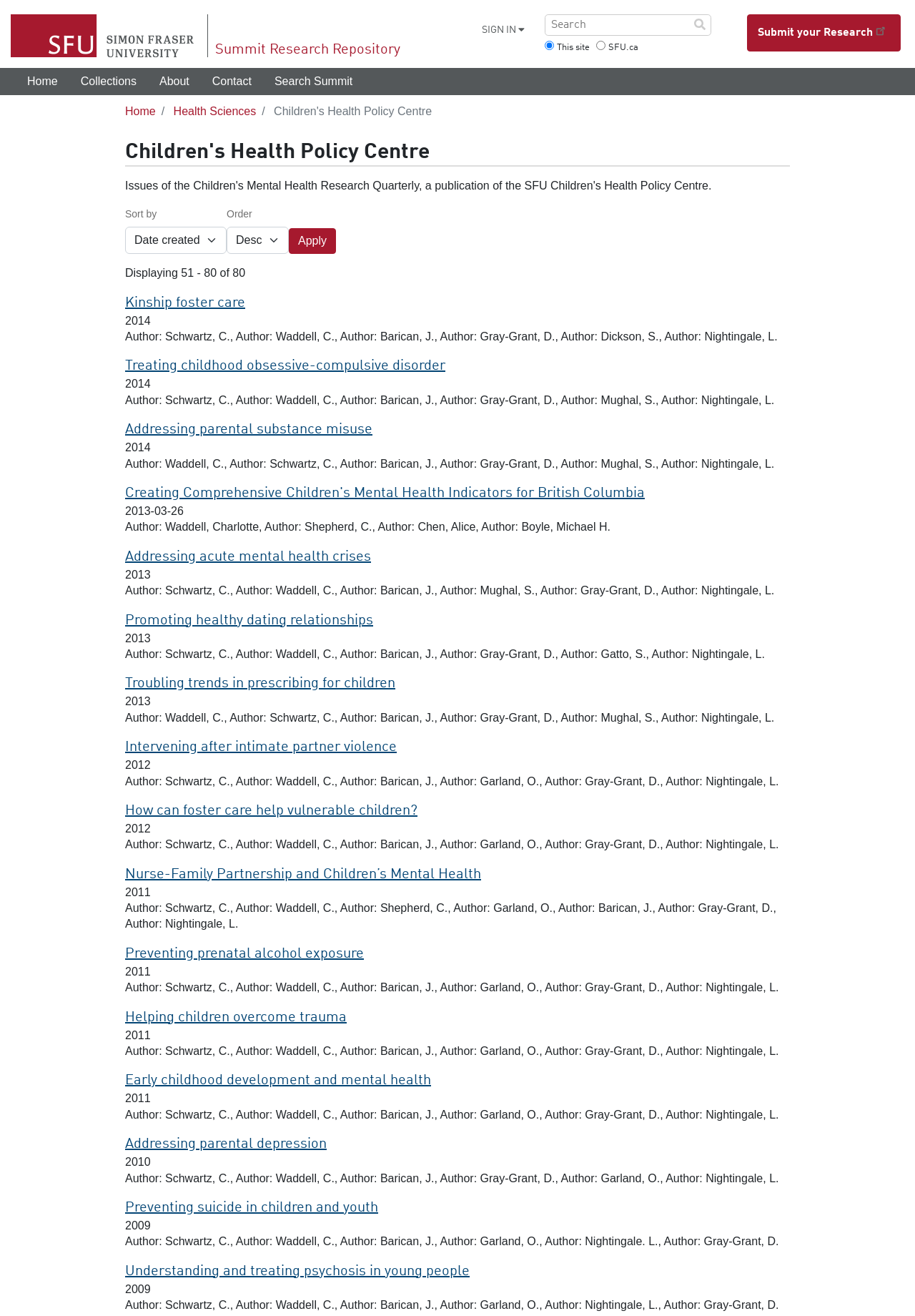Show the bounding box coordinates for the HTML element as described: "Addressing parental depression".

[0.137, 0.864, 0.357, 0.875]